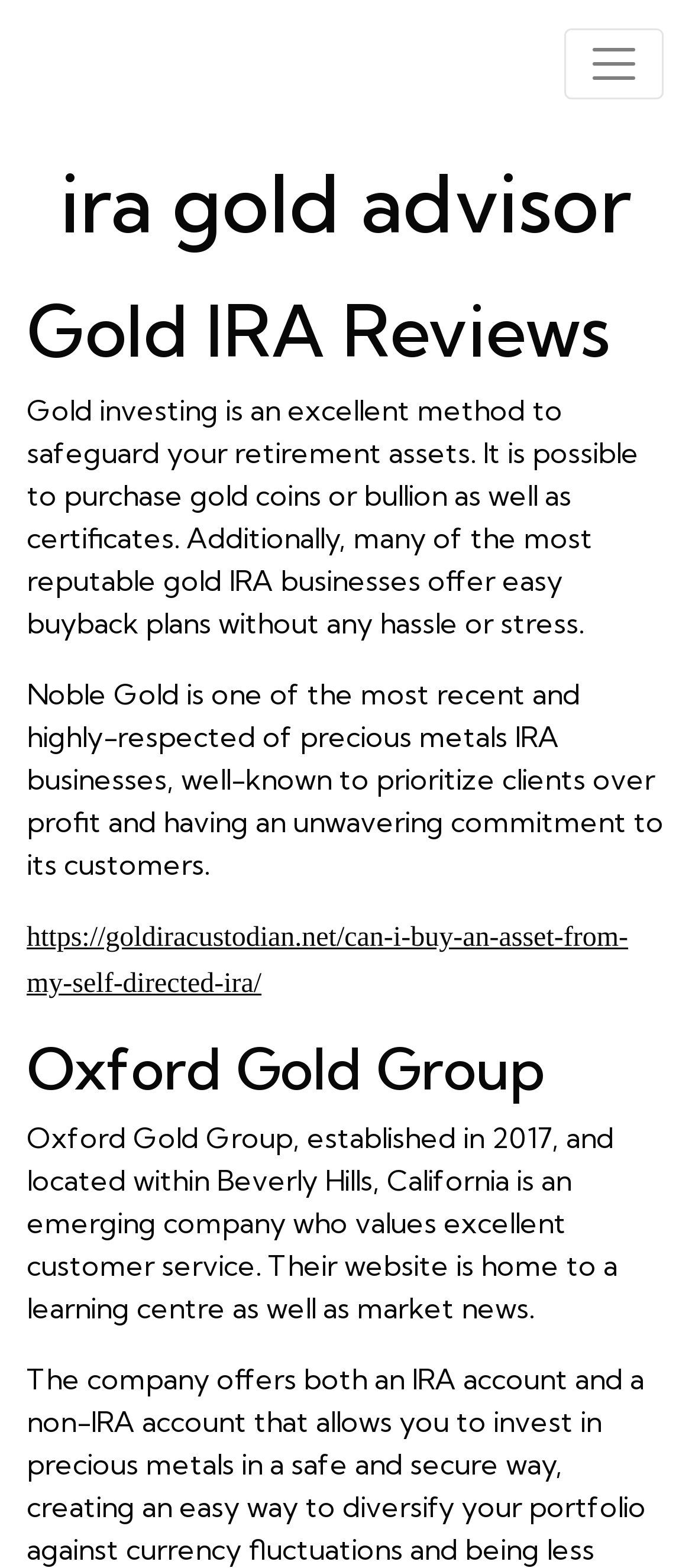Identify the bounding box for the element characterized by the following description: "https://goldiracustodian.net/can-i-buy-an-asset-from-my-self-directed-ira/".

[0.038, 0.585, 0.908, 0.637]